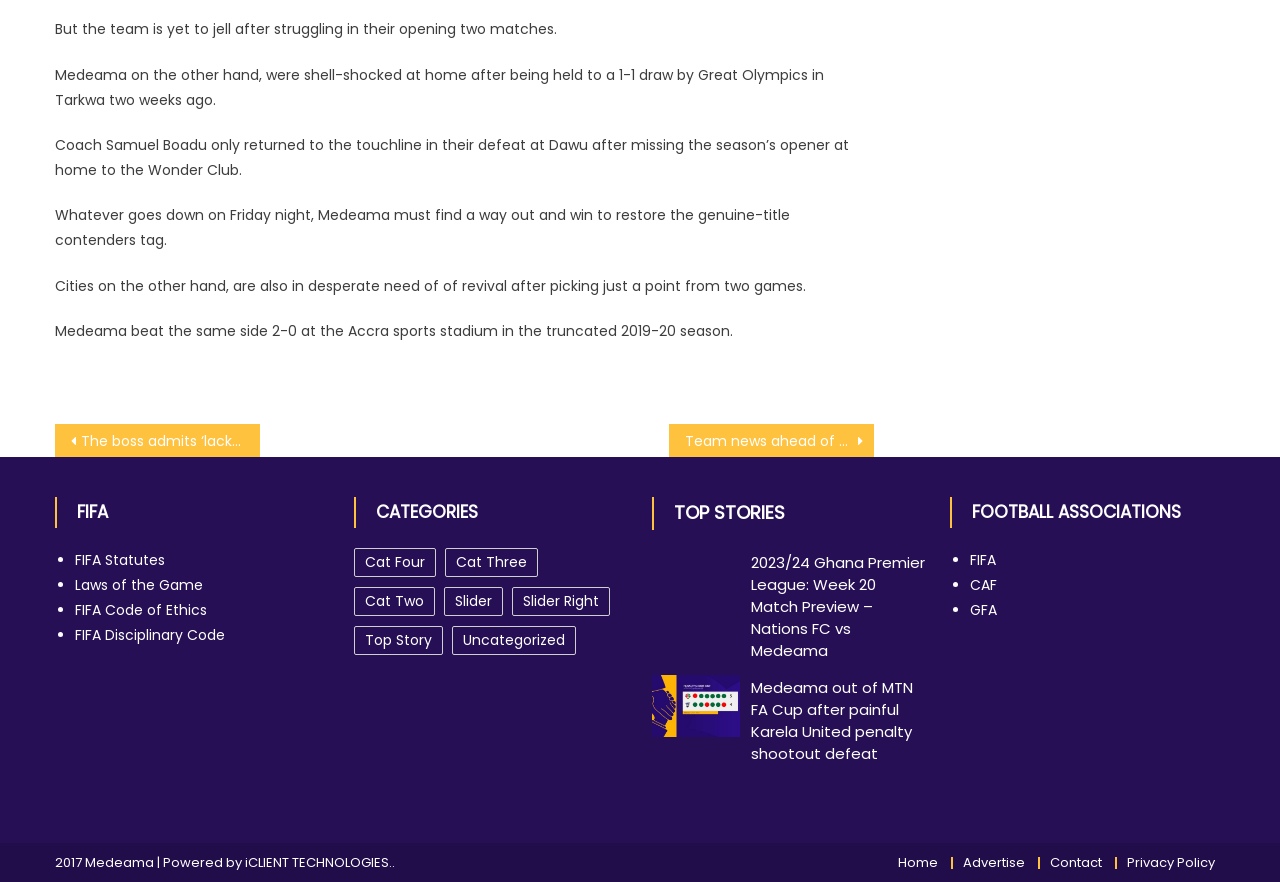Please identify the coordinates of the bounding box for the clickable region that will accomplish this instruction: "Visit the home page".

[0.702, 0.967, 0.733, 0.988]